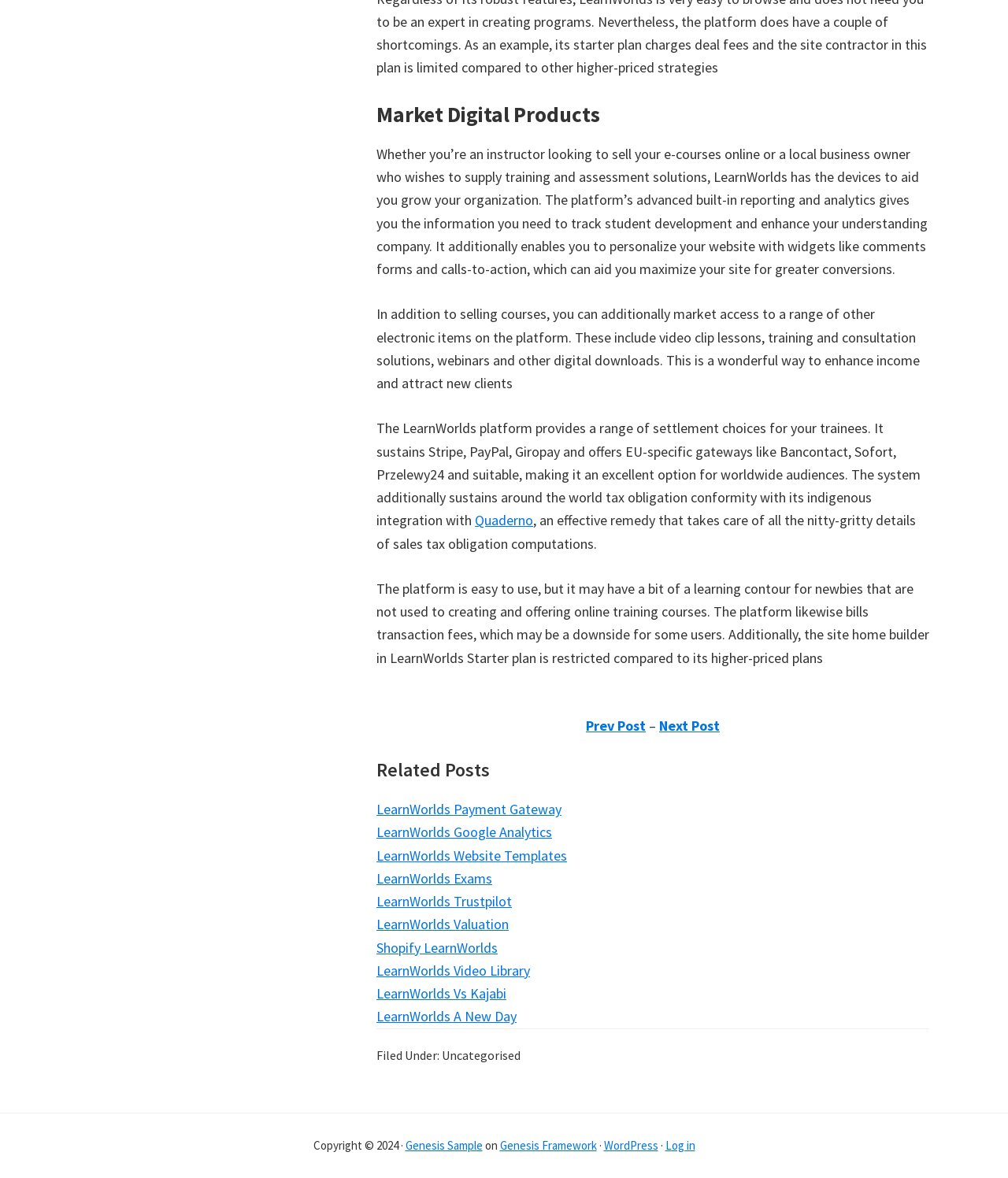What payment gateways are supported by LearnWorlds?
Using the screenshot, give a one-word or short phrase answer.

Stripe, PayPal, Giropay